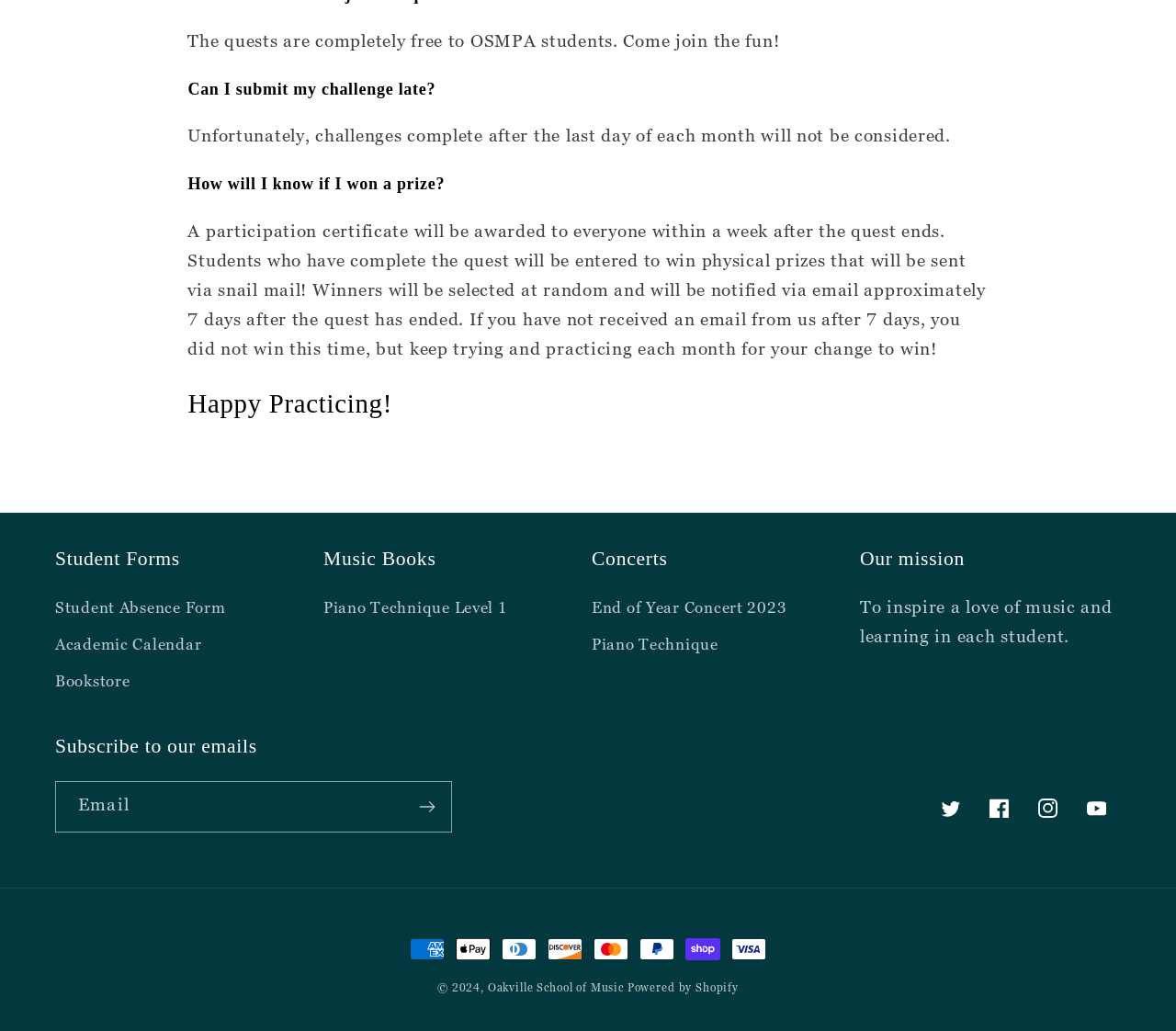What is the deadline for submitting challenges?
Give a thorough and detailed response to the question.

The webpage states that challenges completed after the last day of each month will not be considered, implying that the deadline for submitting challenges is the last day of each month.